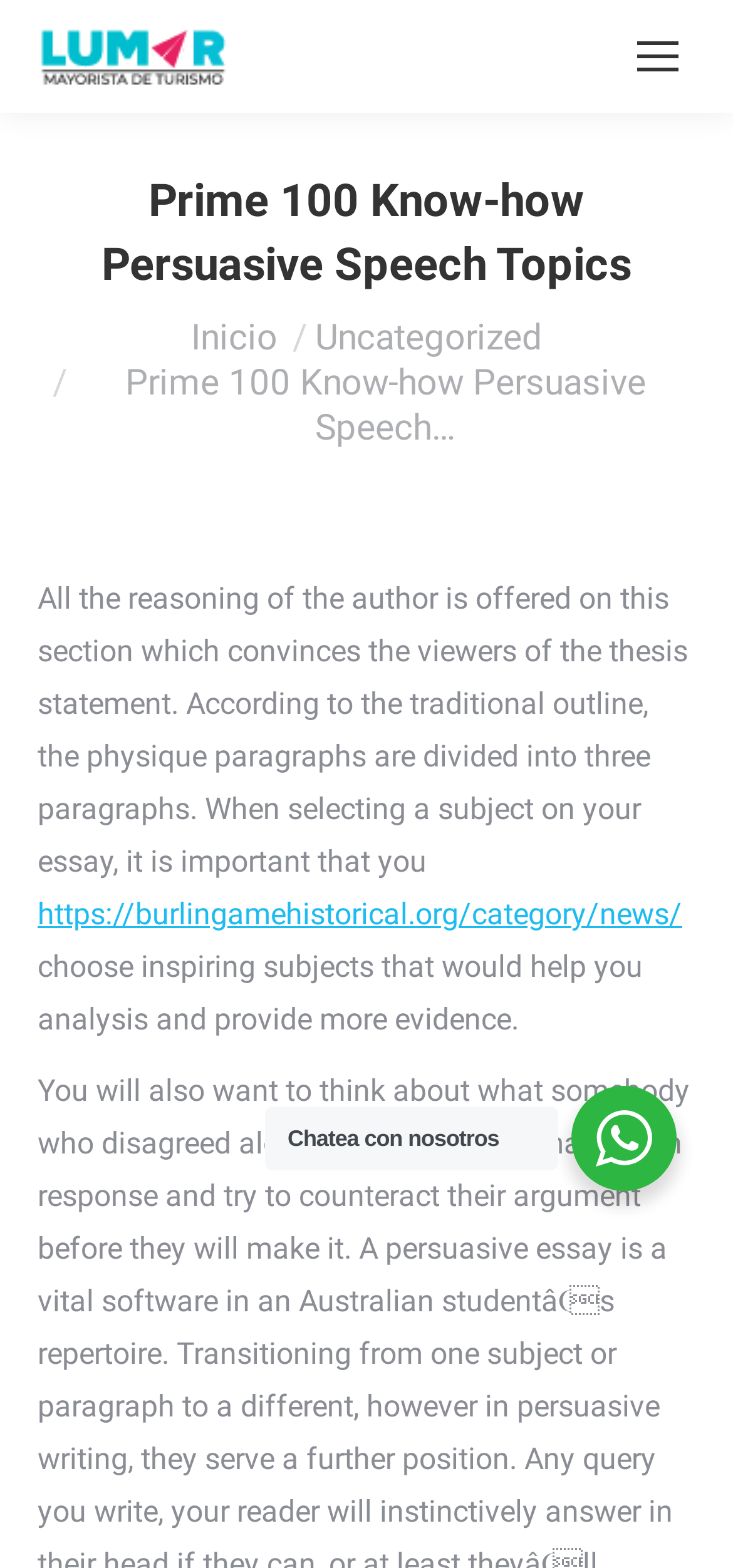Analyze the image and deliver a detailed answer to the question: What is the topic of the persuasive speech?

The topic of the persuasive speech can be inferred from the text 'Prime 100 Know-how Persuasive Speech Topics' which is a heading on the webpage. This heading is located below the top navigation menu and indicates the topic of the persuasive speech.